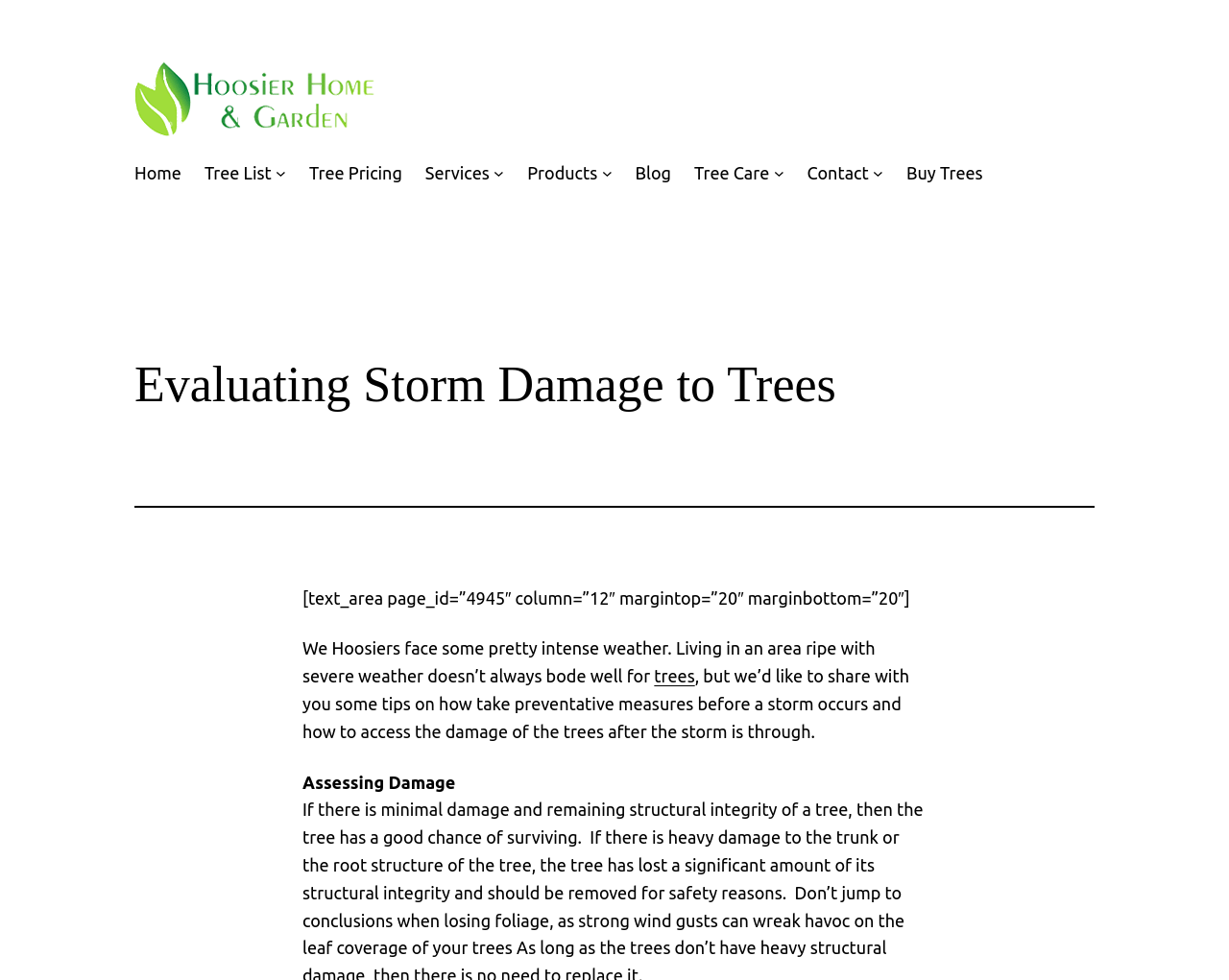Answer the question in a single word or phrase:
What is the author's concern about?

Severe weather